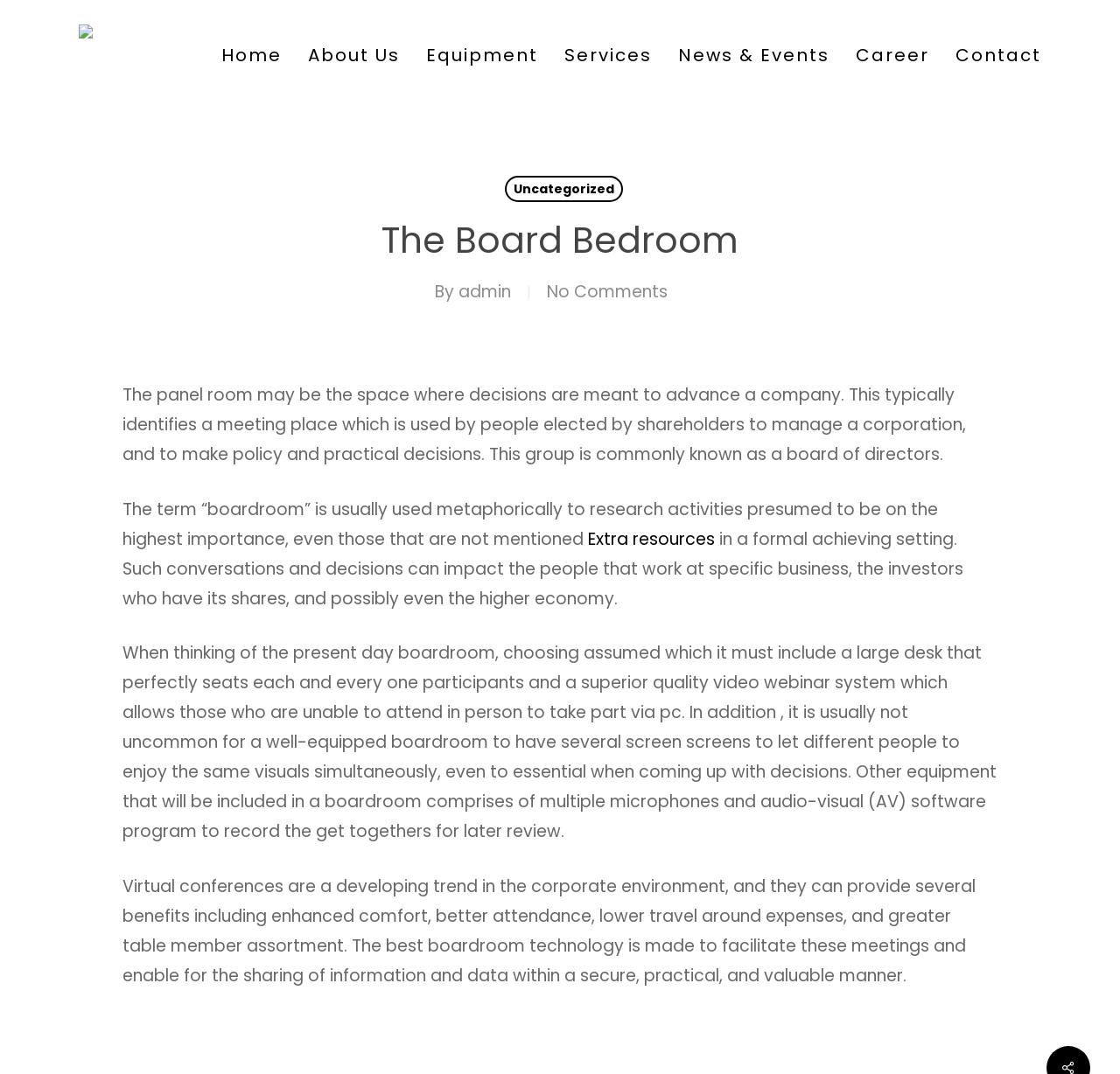Could you find the bounding box coordinates of the clickable area to complete this instruction: "Contact the company"?

[0.841, 0.039, 0.93, 0.064]